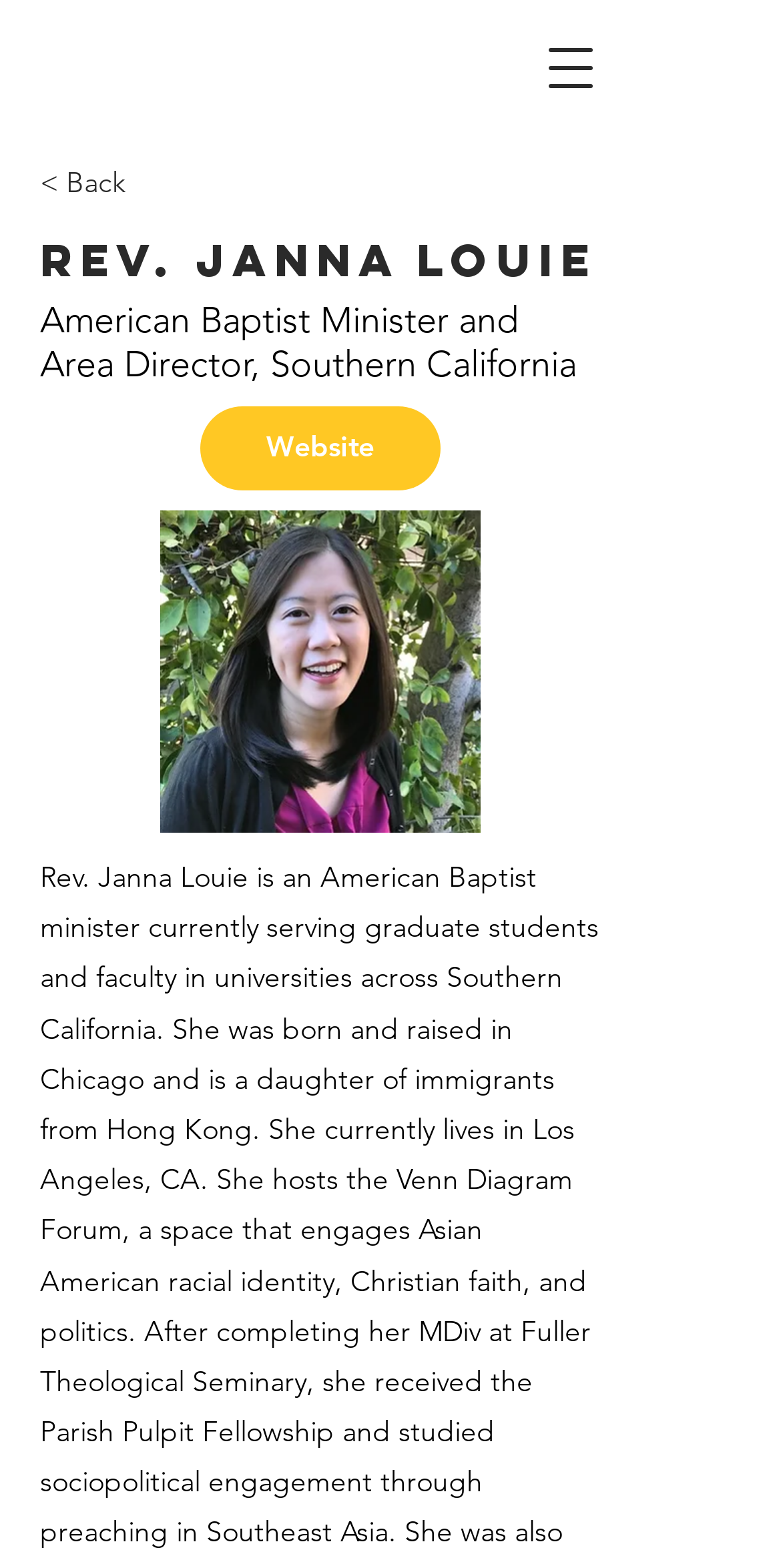Please give a concise answer to this question using a single word or phrase: 
What is the text on the link above the heading?

< Back